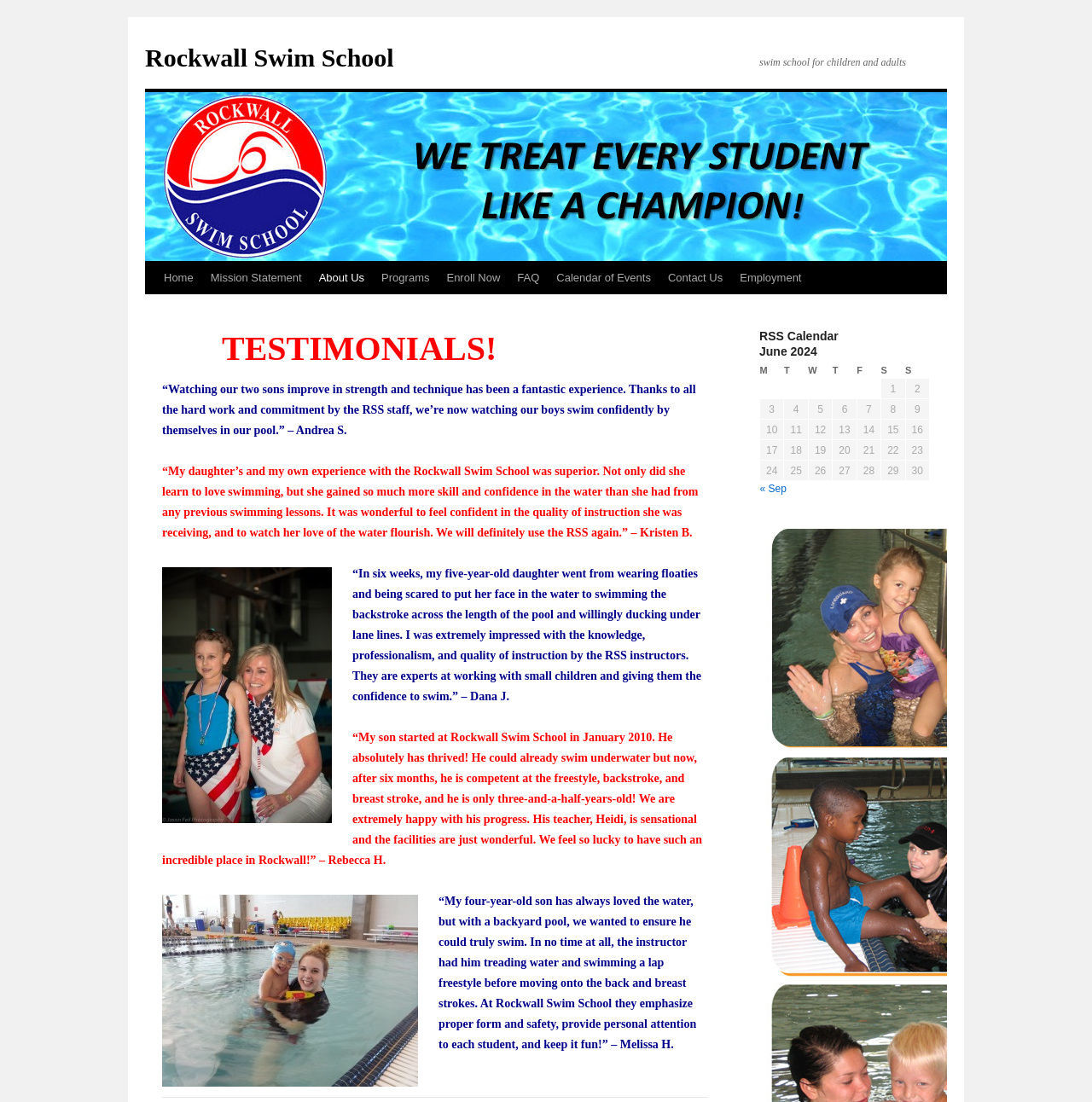Identify the bounding box coordinates for the element you need to click to achieve the following task: "Click on the 'Home' link". The coordinates must be four float values ranging from 0 to 1, formatted as [left, top, right, bottom].

[0.142, 0.238, 0.185, 0.267]